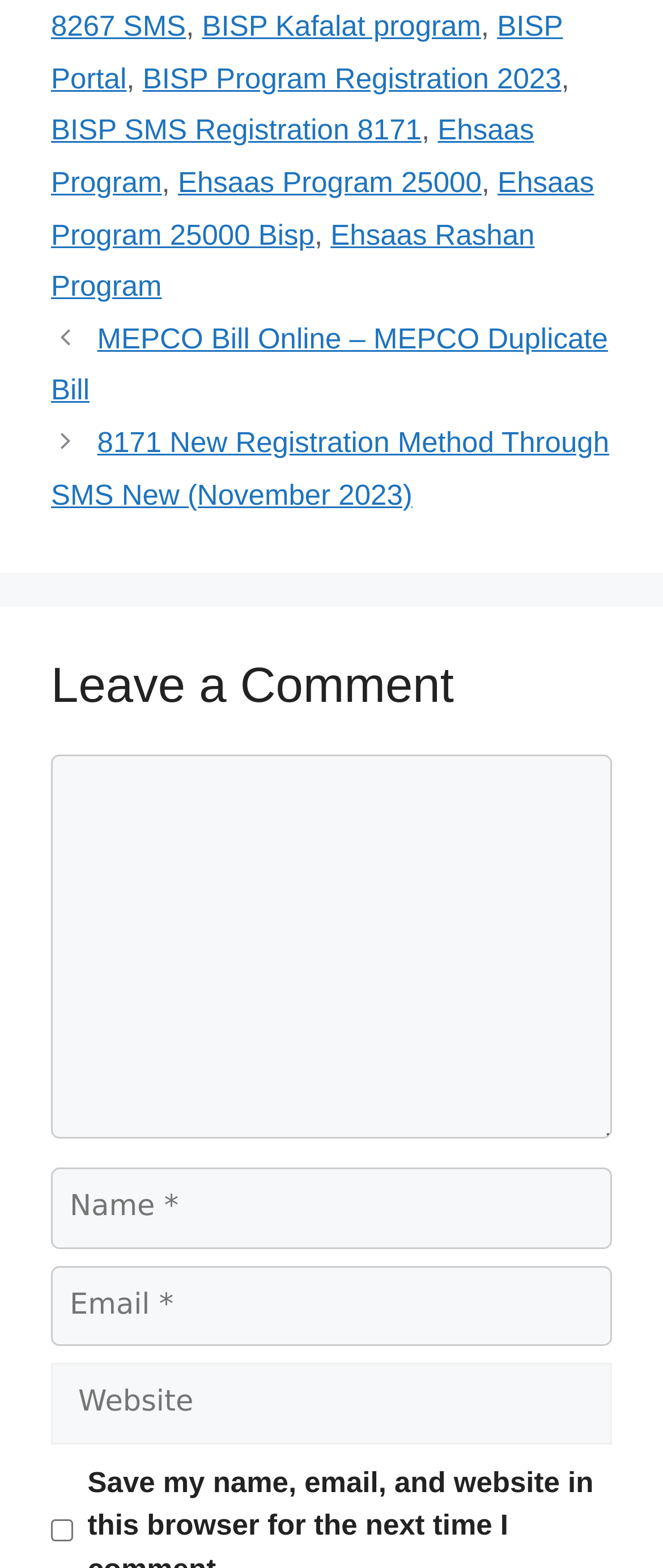Determine the bounding box coordinates for the region that must be clicked to execute the following instruction: "Click on 8267 SMS link".

[0.077, 0.007, 0.28, 0.027]